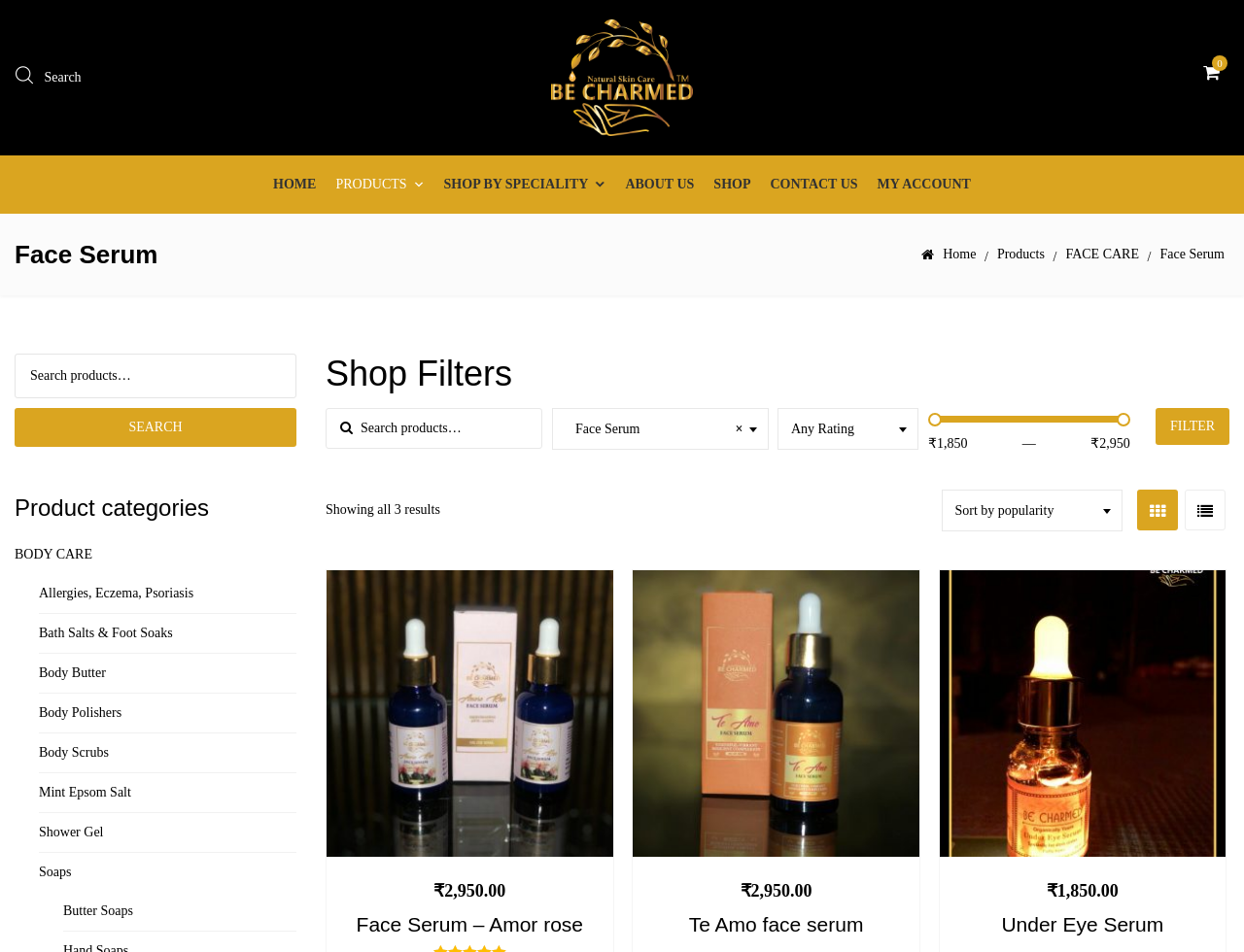What is the price range of face serums?
Answer the question with a thorough and detailed explanation.

I looked at the prices of the face serum products listed on the page and found that the lowest price is ₹1,850 and the highest price is ₹2,950.